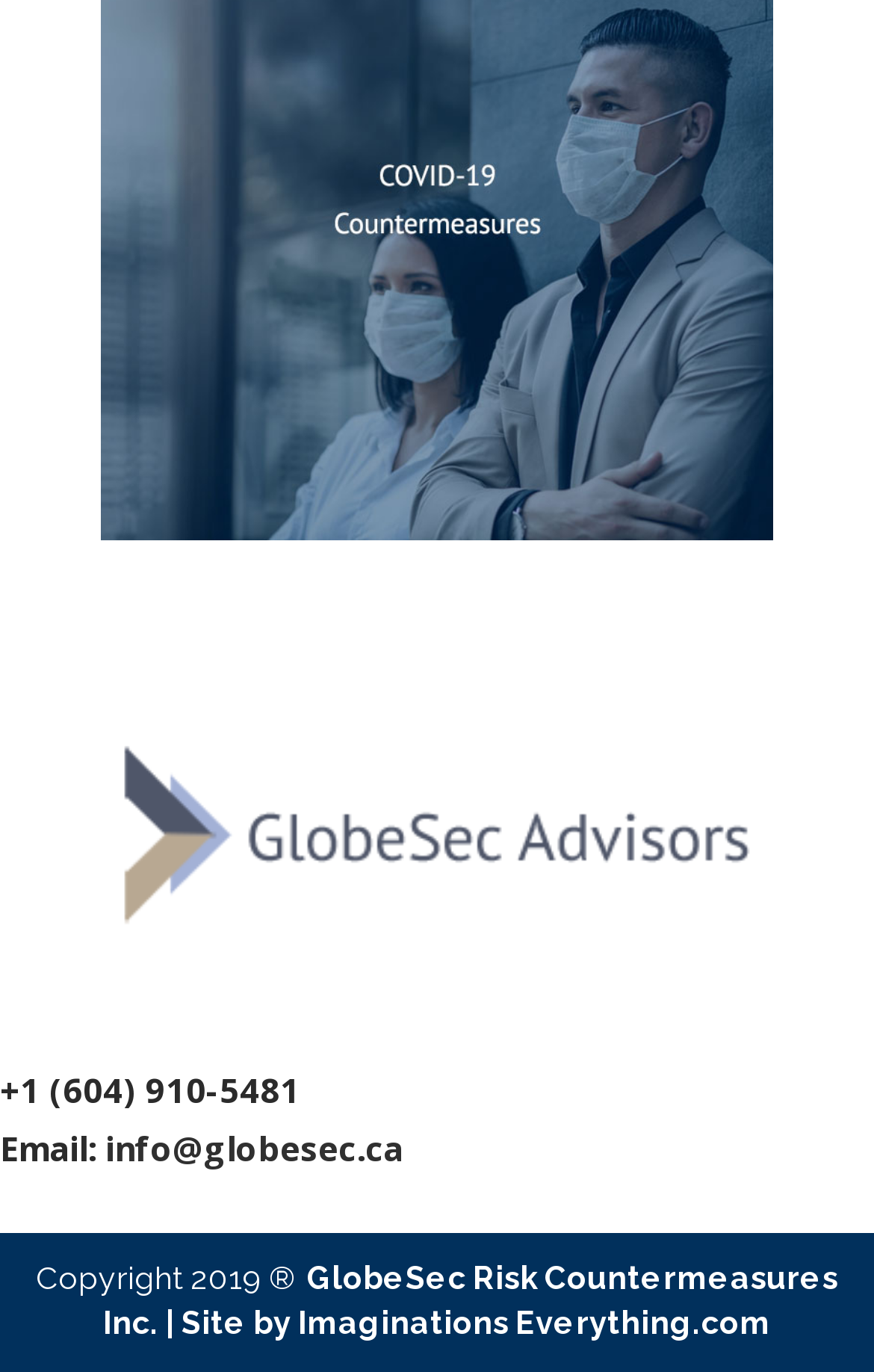What is the company name?
Answer the question in a detailed and comprehensive manner.

I found the company name by looking at the StaticText element with the text 'GlobeSec Risk Countermeasures Inc. | Site by' which is located at the bottom of the page, indicating it's a company information.